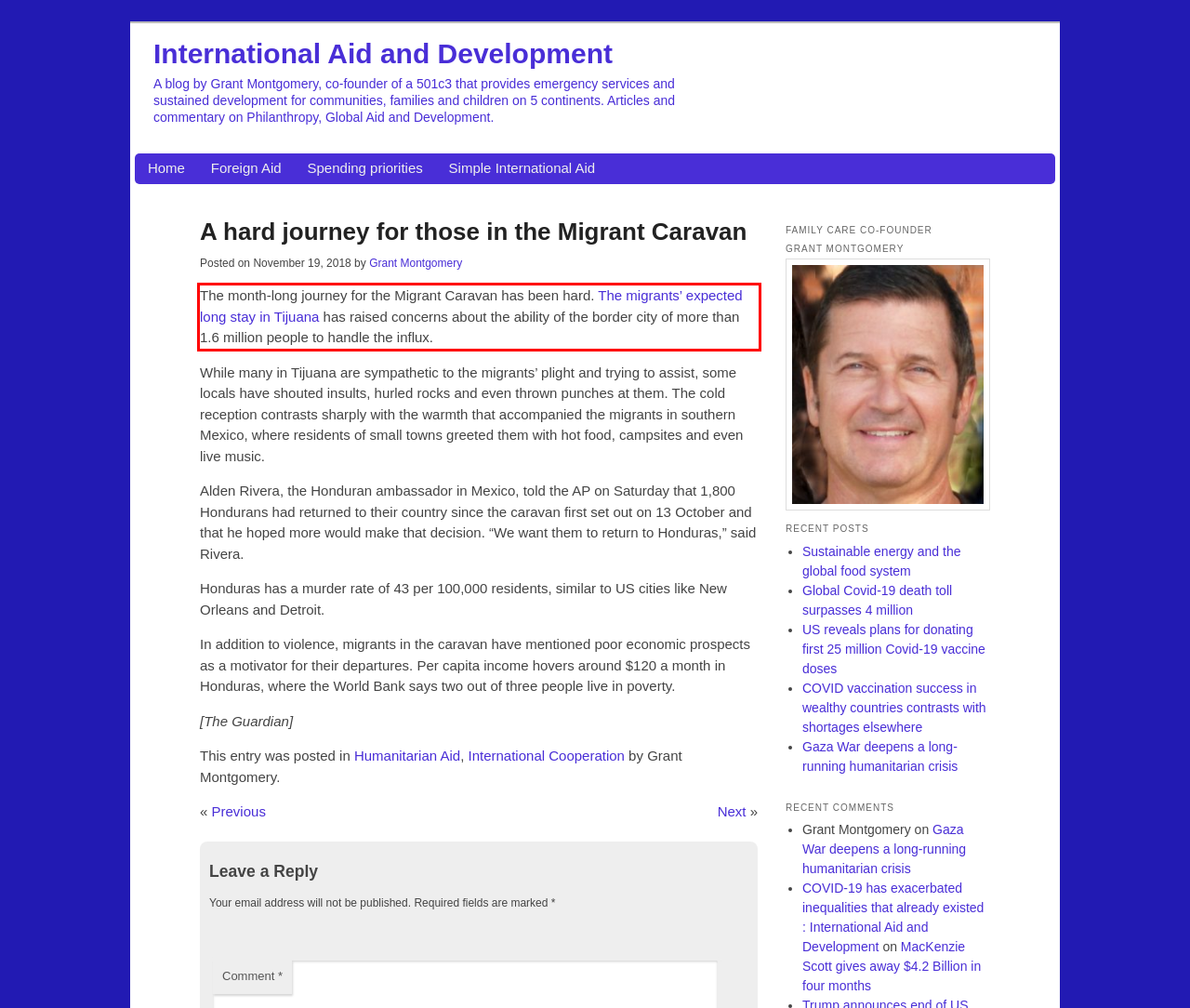Examine the screenshot of the webpage, locate the red bounding box, and generate the text contained within it.

The month-long journey for the Migrant Caravan has been hard. The migrants’ expected long stay in Tijuana has raised concerns about the ability of the border city of more than 1.6 million people to handle the influx.